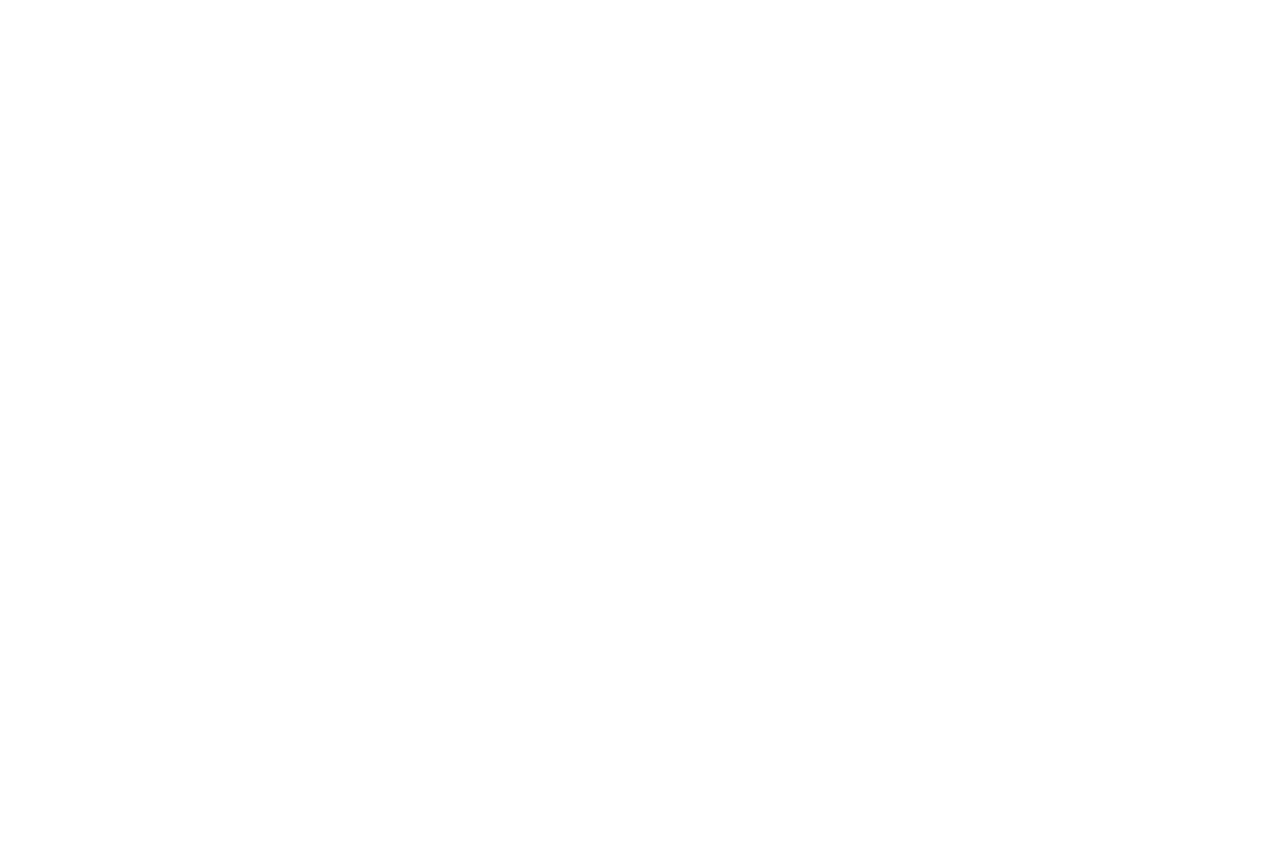How many images are there on the webpage?
Please elaborate on the answer to the question with detailed information.

I searched for image elements on the webpage and found three images, which are 'Örnek Resim 1', 'Örnek Resim 2', and 'Örnek Resim 3'. There are 3 images in total.